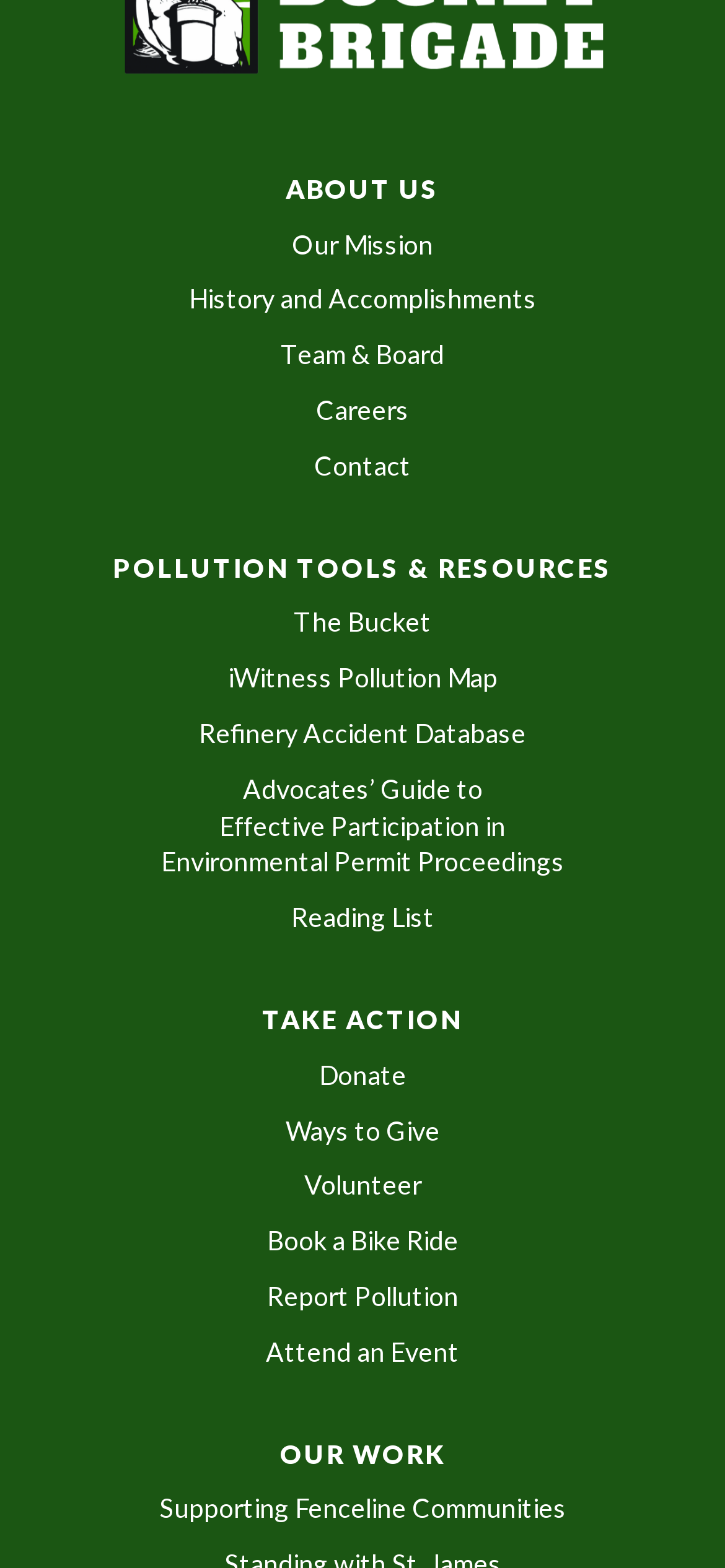Determine the bounding box coordinates of the region I should click to achieve the following instruction: "View company information". Ensure the bounding box coordinates are four float numbers between 0 and 1, i.e., [left, top, right, bottom].

[0.394, 0.11, 0.606, 0.13]